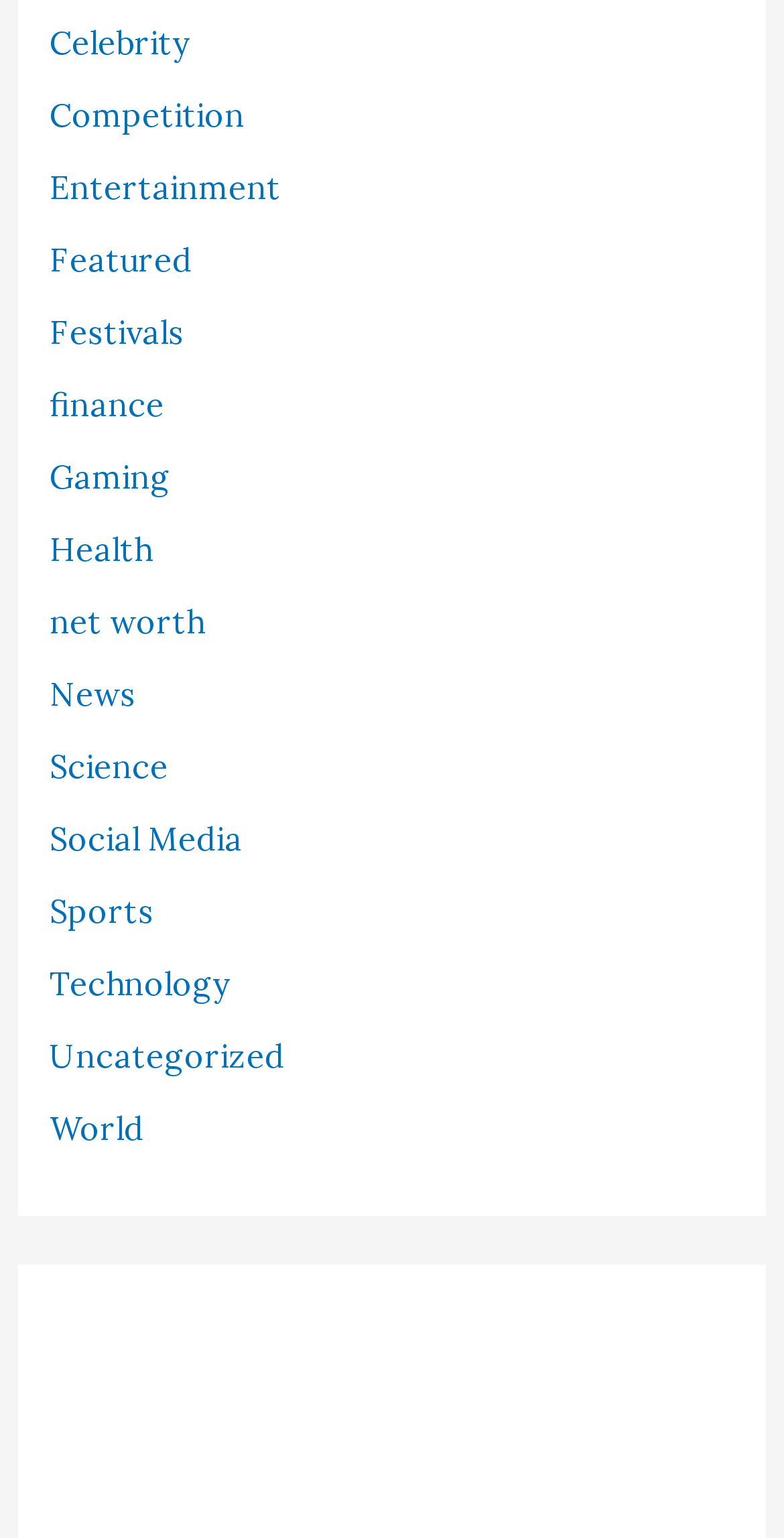What is the last category on this webpage?
Based on the image, give a one-word or short phrase answer.

World